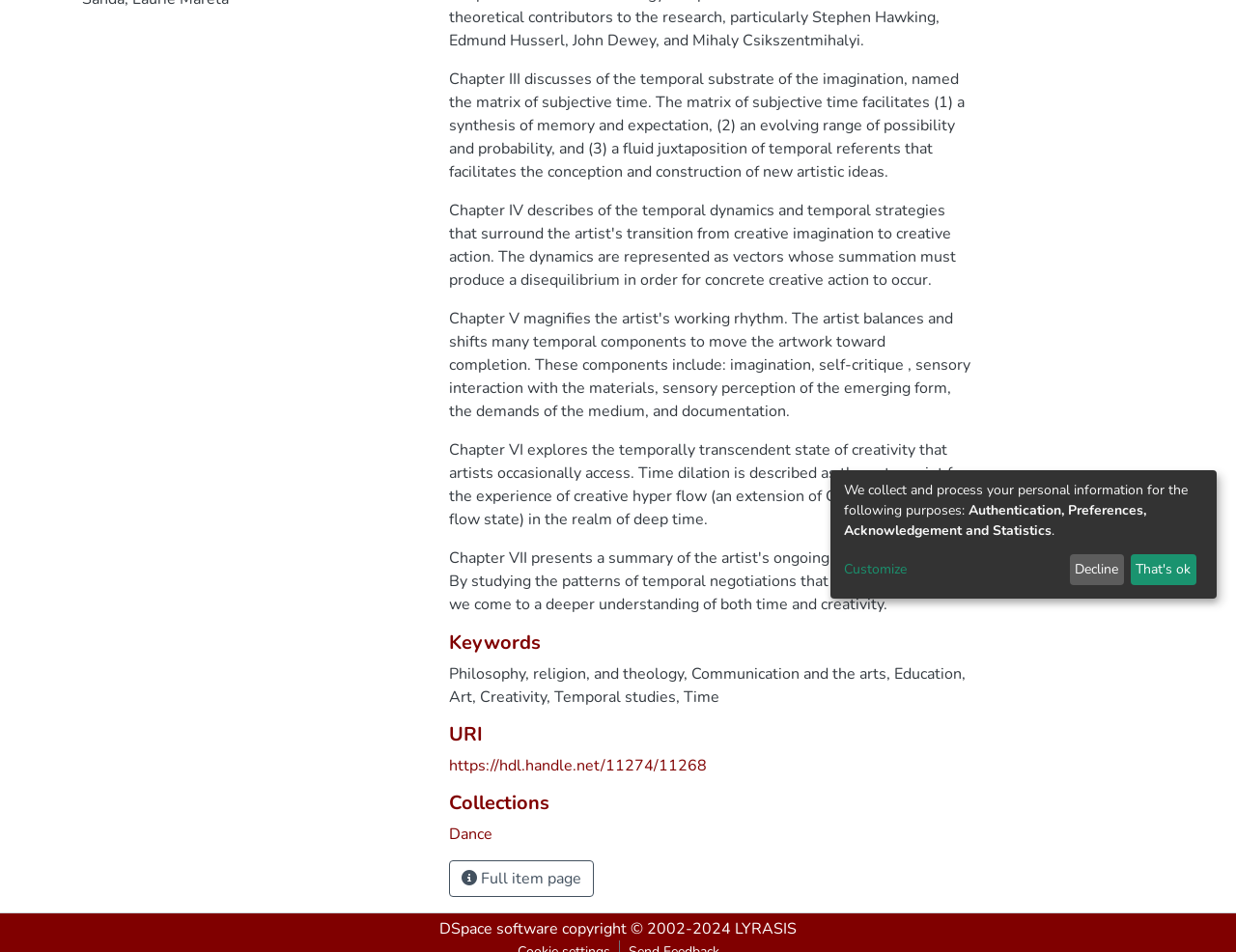From the webpage screenshot, predict the bounding box coordinates (top-left x, top-left y, bottom-right x, bottom-right y) for the UI element described here: LYRASIS

[0.595, 0.964, 0.645, 0.987]